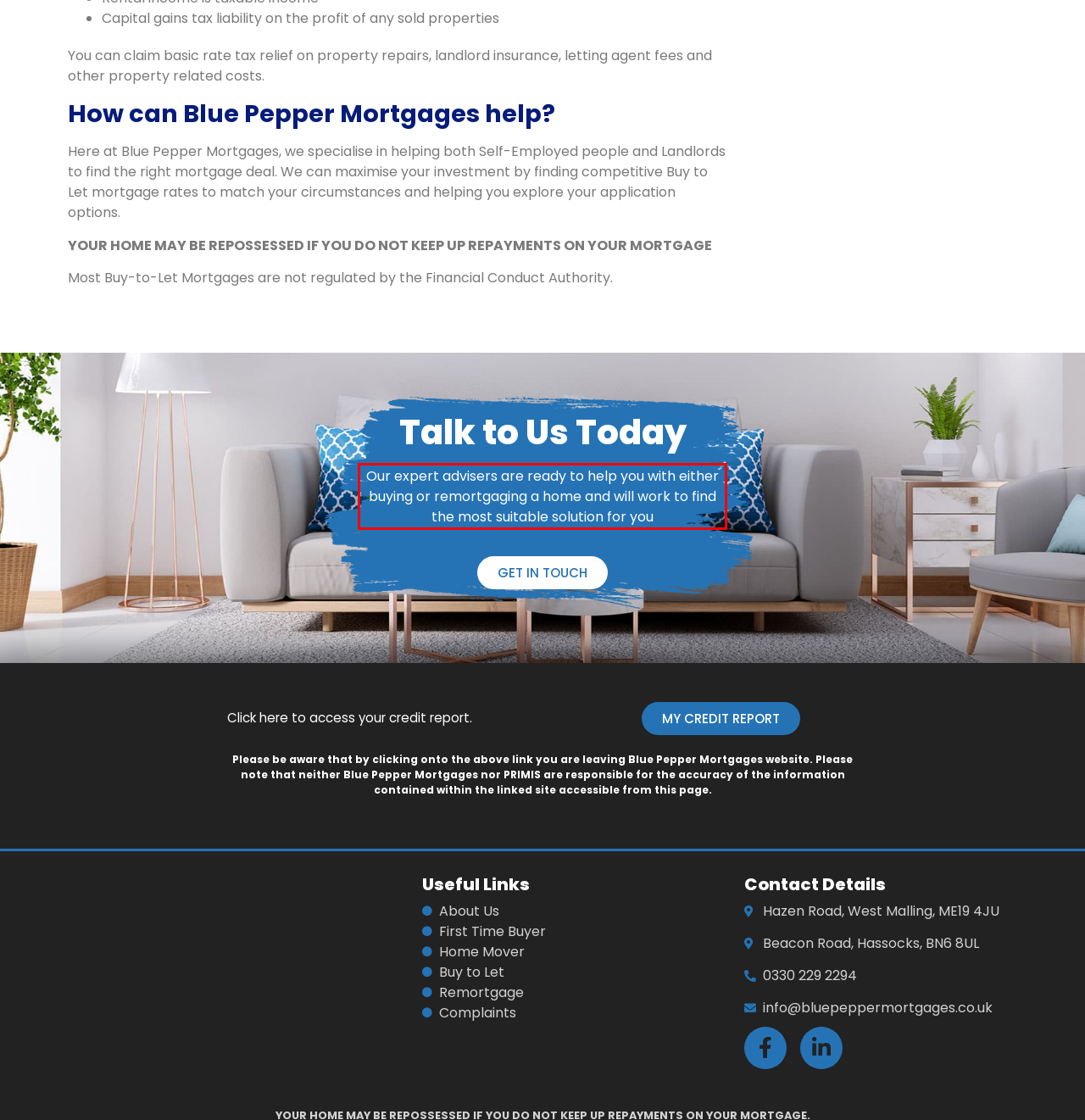You are looking at a screenshot of a webpage with a red rectangle bounding box. Use OCR to identify and extract the text content found inside this red bounding box.

Our expert advisers are ready to help you with either buying or remortgaging a home and will work to find the most suitable solution for you